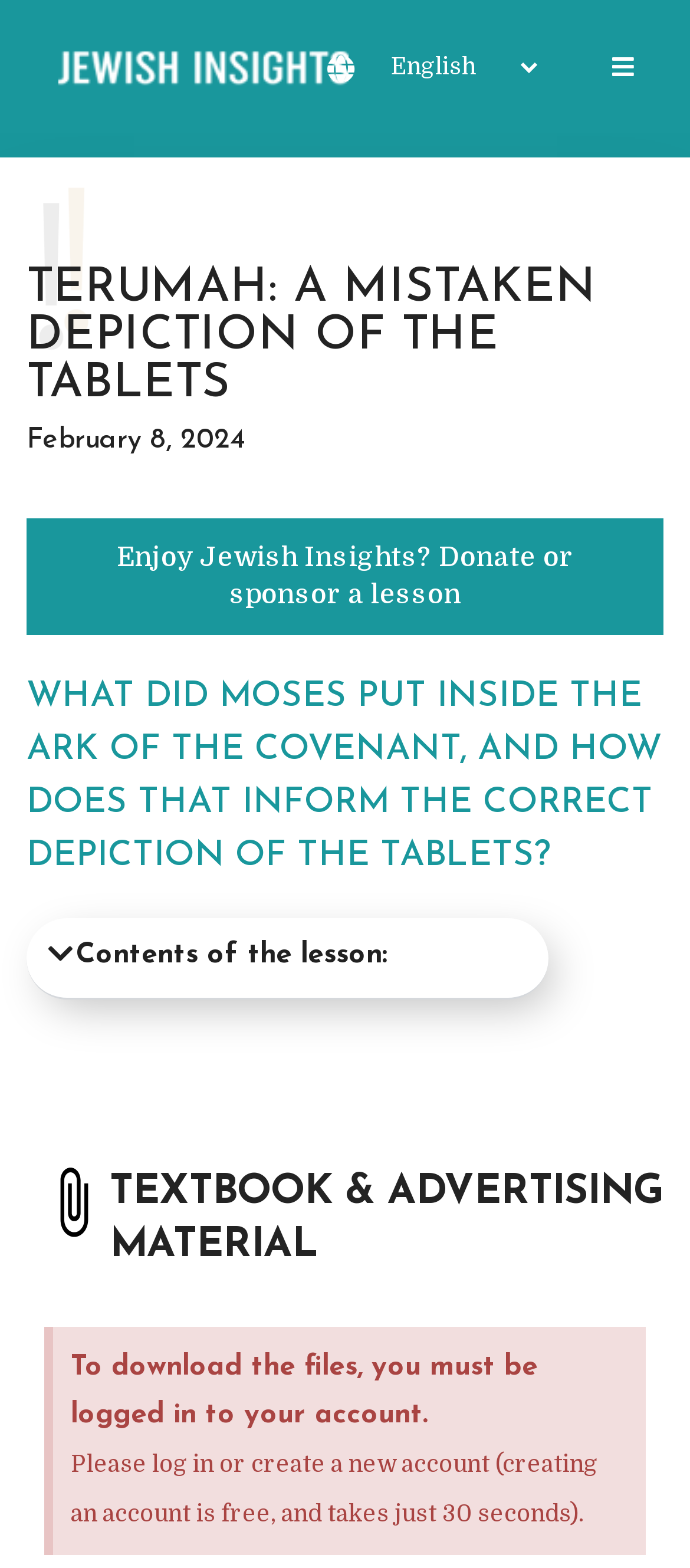What is the image above the 'TEXTBOOK & ADVERTISING MATERIAL' heading?
Please give a detailed and elaborate answer to the question based on the image.

I found the image by looking at the image element located above the 'TEXTBOOK & ADVERTISING MATERIAL' heading. The image is not described, but its location suggests that it is related to the topic of textbooks and advertising materials.